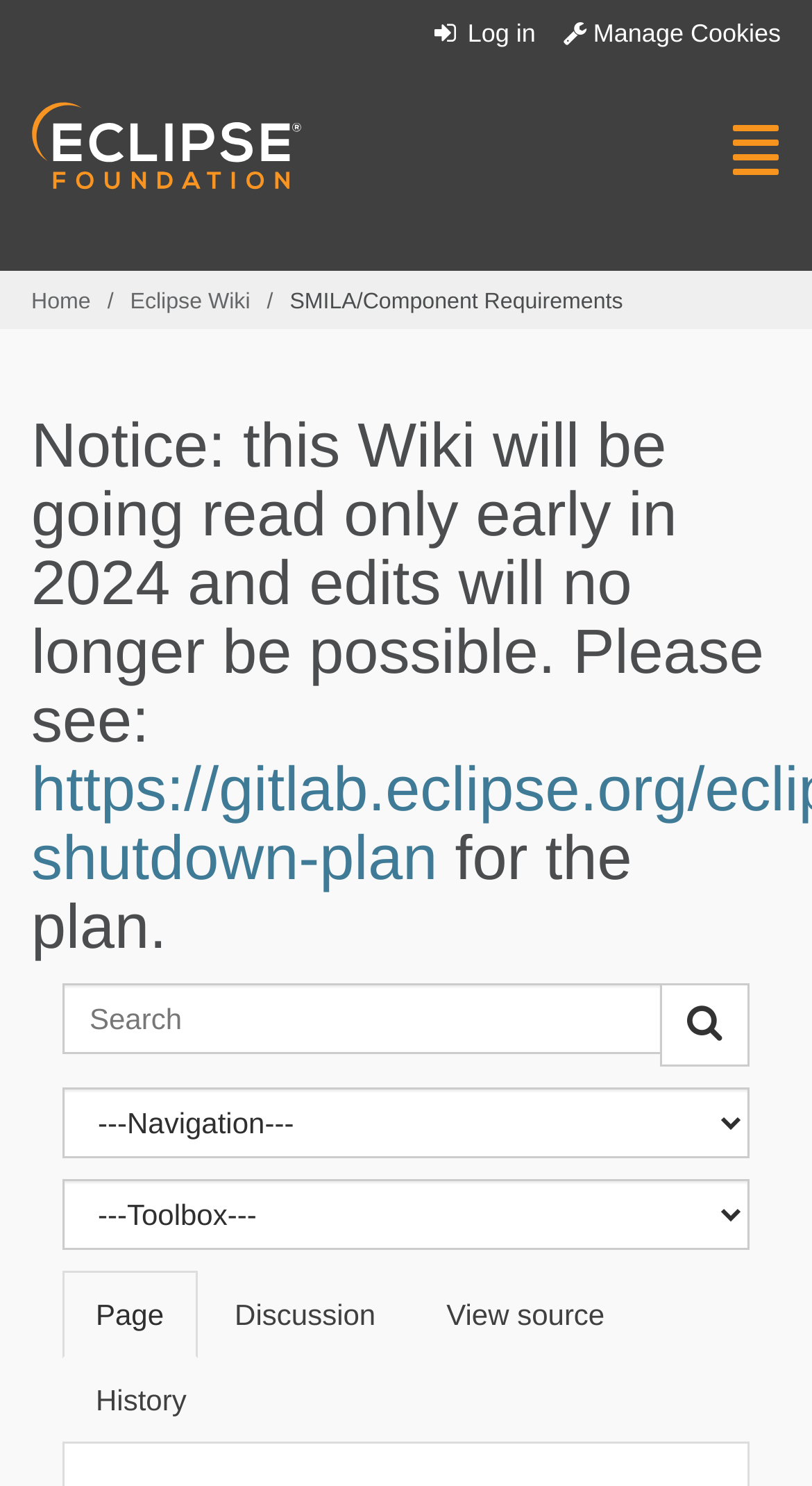Please reply to the following question using a single word or phrase: 
How many buttons are in the top right corner?

2